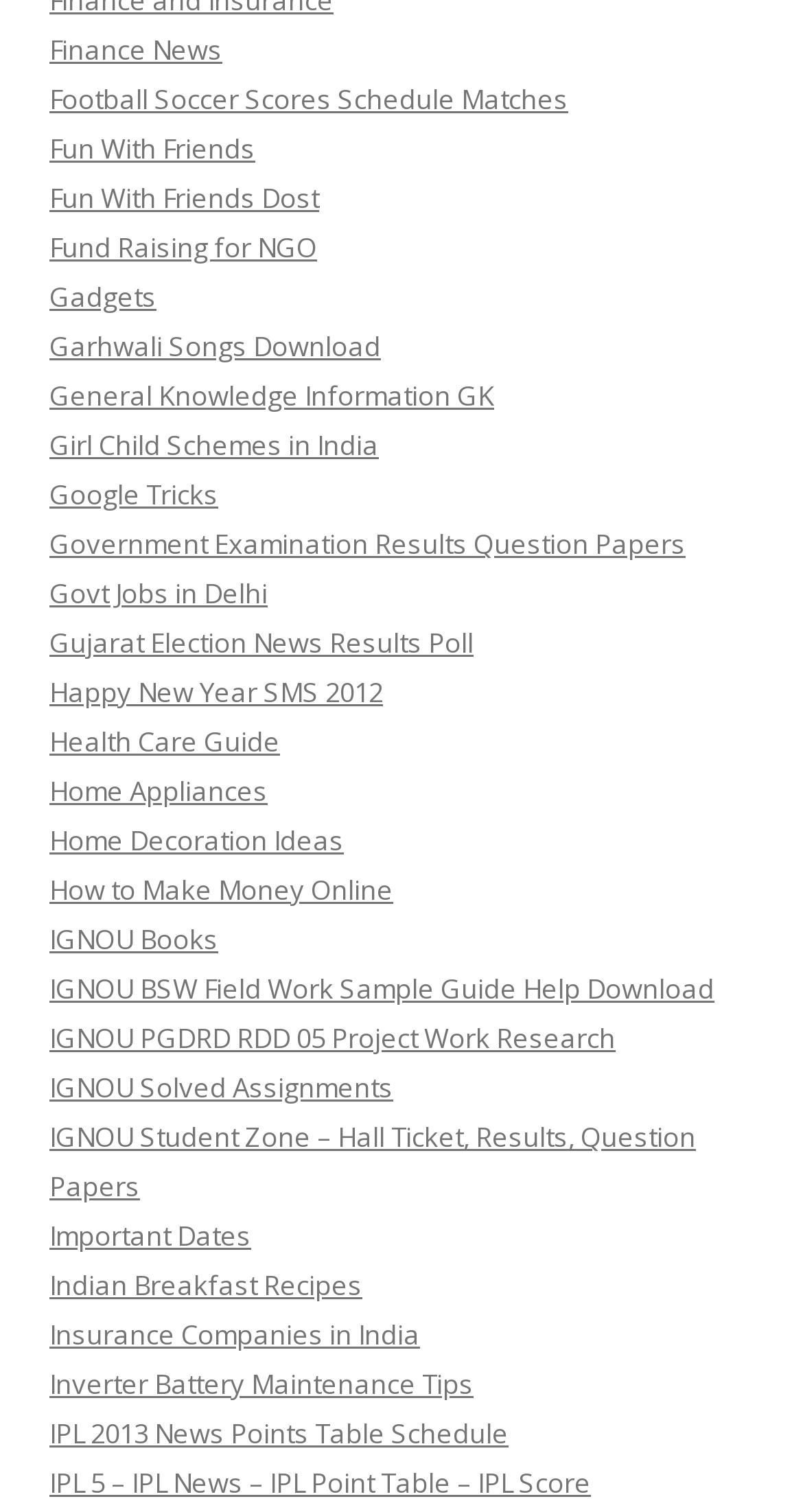Provide a brief response to the question below using one word or phrase:
What is the last link on the webpage?

IPL 5 – IPL News – IPL Point Table – IPL Score